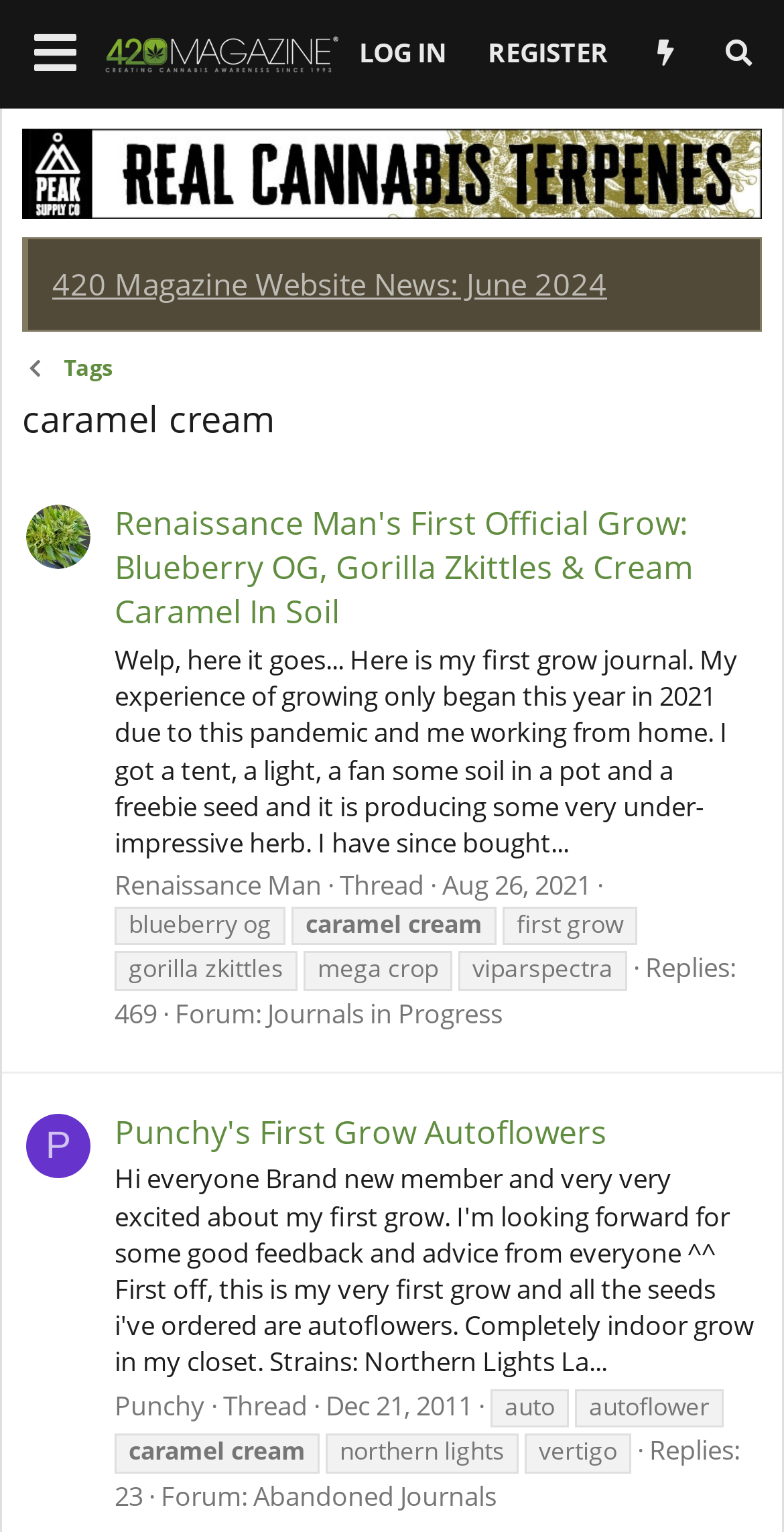Determine the bounding box coordinates of the element's region needed to click to follow the instruction: "Read the article 'Renaissance Man's First Official Grow: Blueberry OG, Gorilla Zkittles & Cream Caramel In Soil'". Provide these coordinates as four float numbers between 0 and 1, formatted as [left, top, right, bottom].

[0.146, 0.326, 0.885, 0.414]